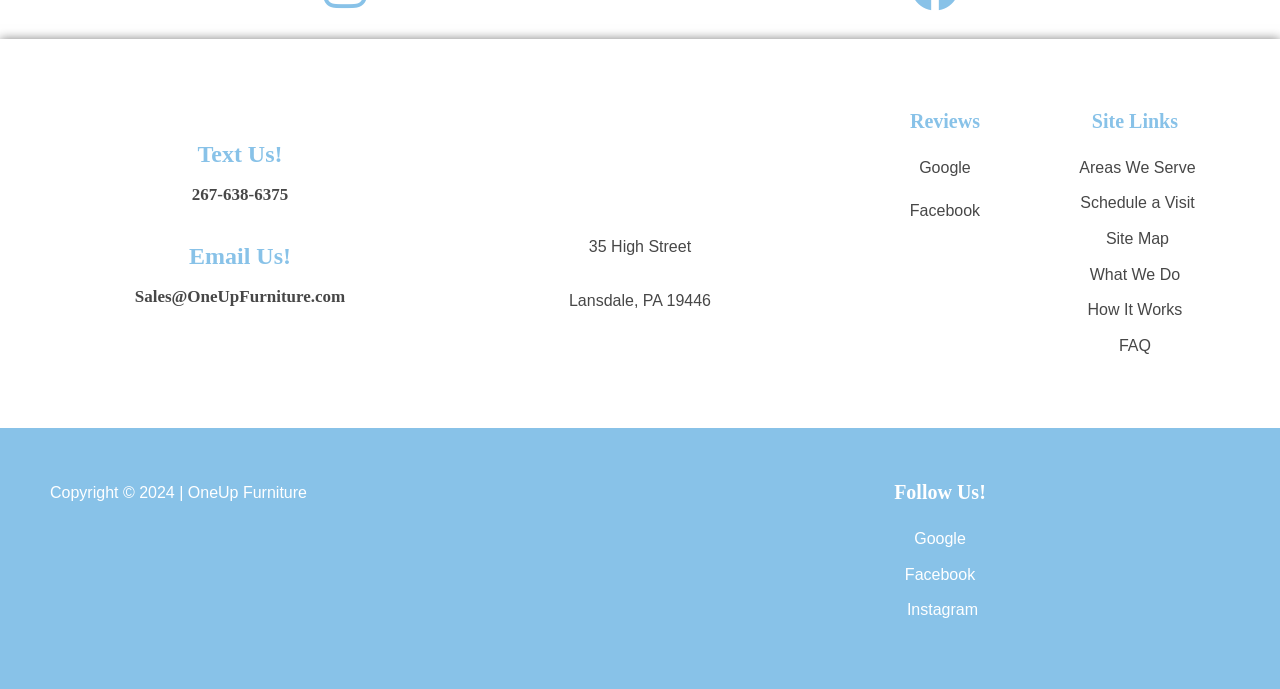Find and provide the bounding box coordinates for the UI element described with: "What We Do".

[0.82, 0.38, 0.953, 0.417]